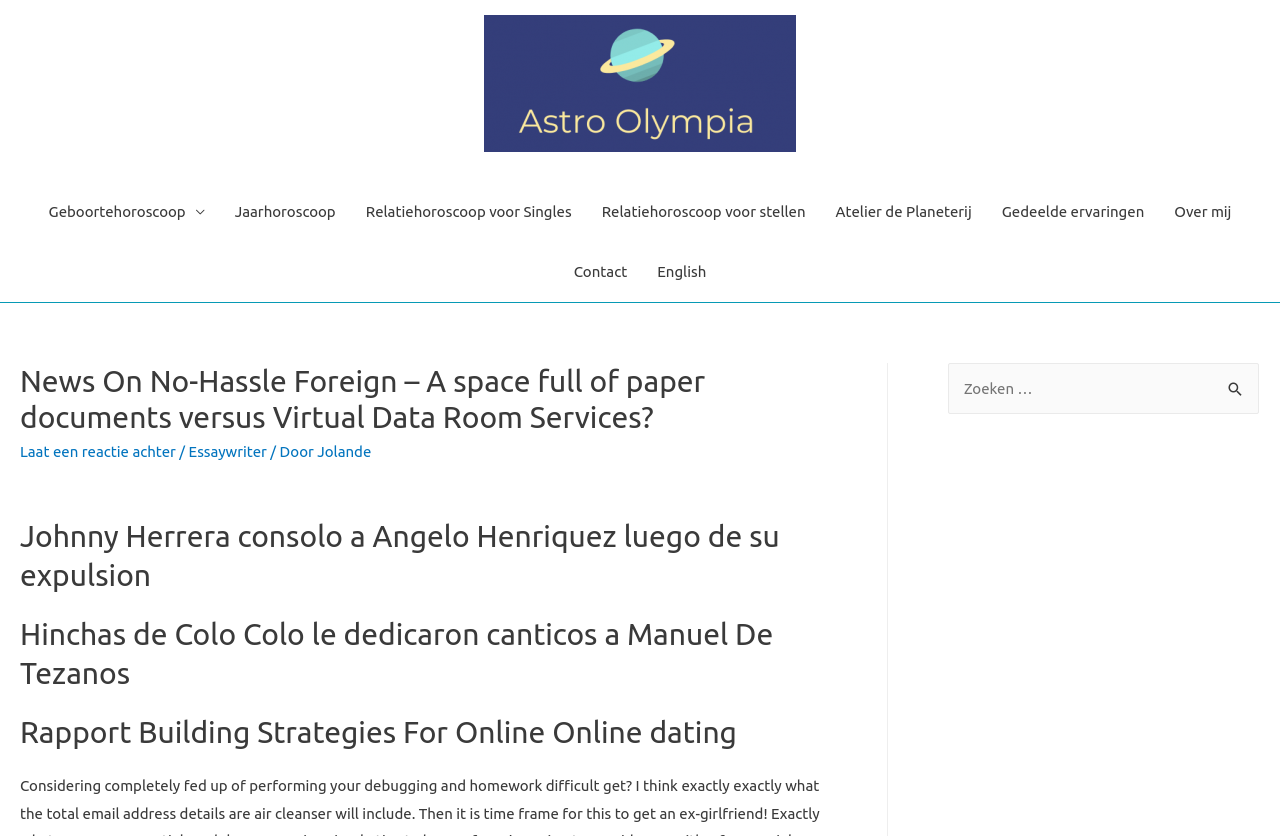Find the bounding box coordinates for the area that should be clicked to accomplish the instruction: "Click on the 'English' link".

[0.502, 0.289, 0.563, 0.361]